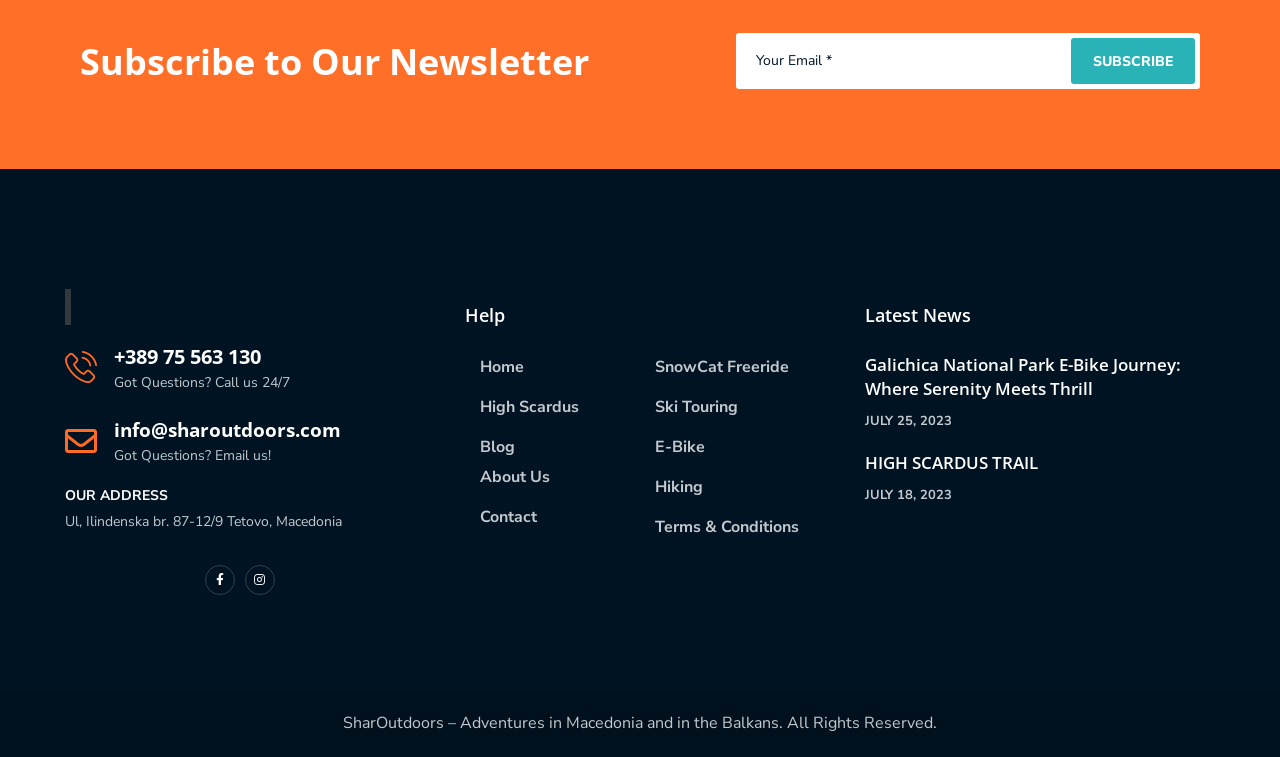Locate the bounding box coordinates of the area you need to click to fulfill this instruction: 'Call the phone number'. The coordinates must be in the form of four float numbers ranging from 0 to 1: [left, top, right, bottom].

[0.089, 0.452, 0.324, 0.491]